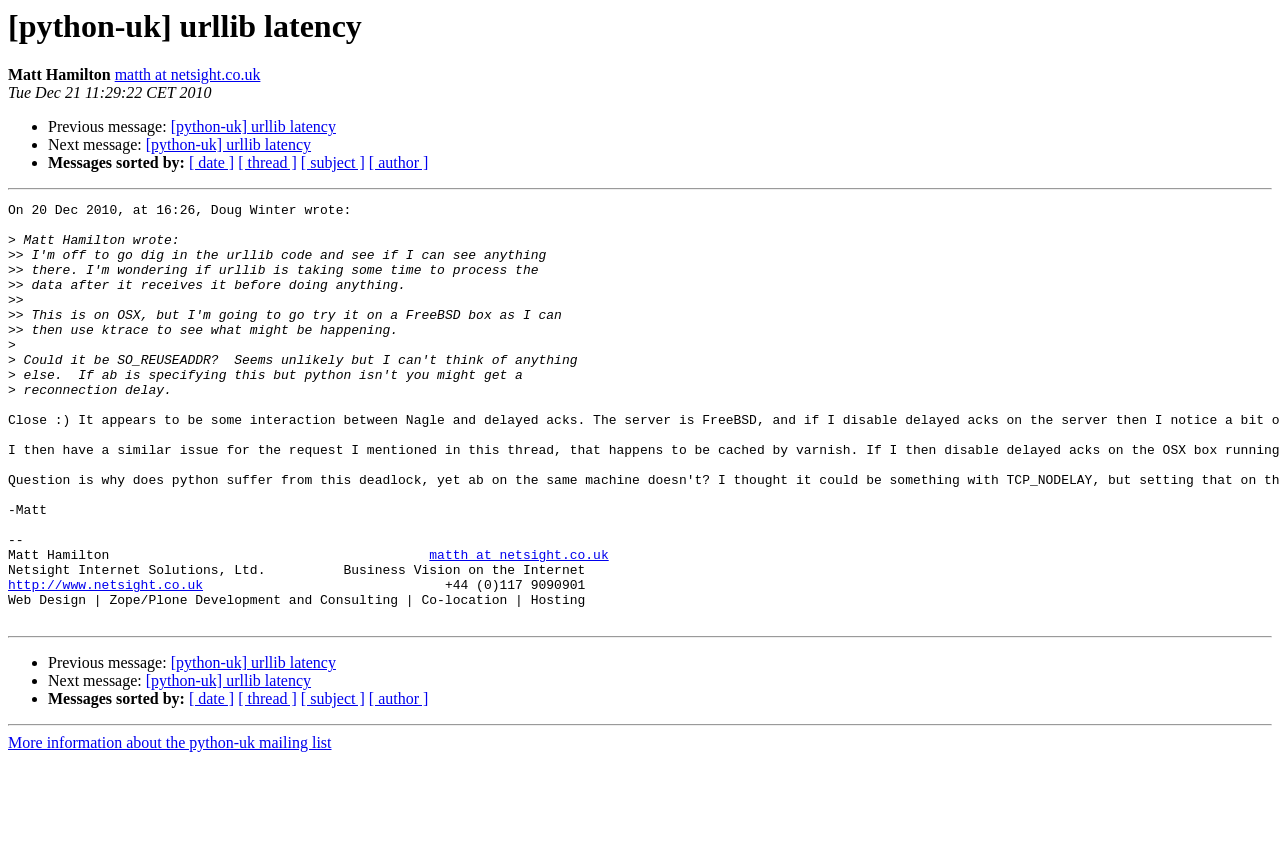Please locate the bounding box coordinates of the region I need to click to follow this instruction: "Sort messages by date".

[0.148, 0.183, 0.183, 0.204]